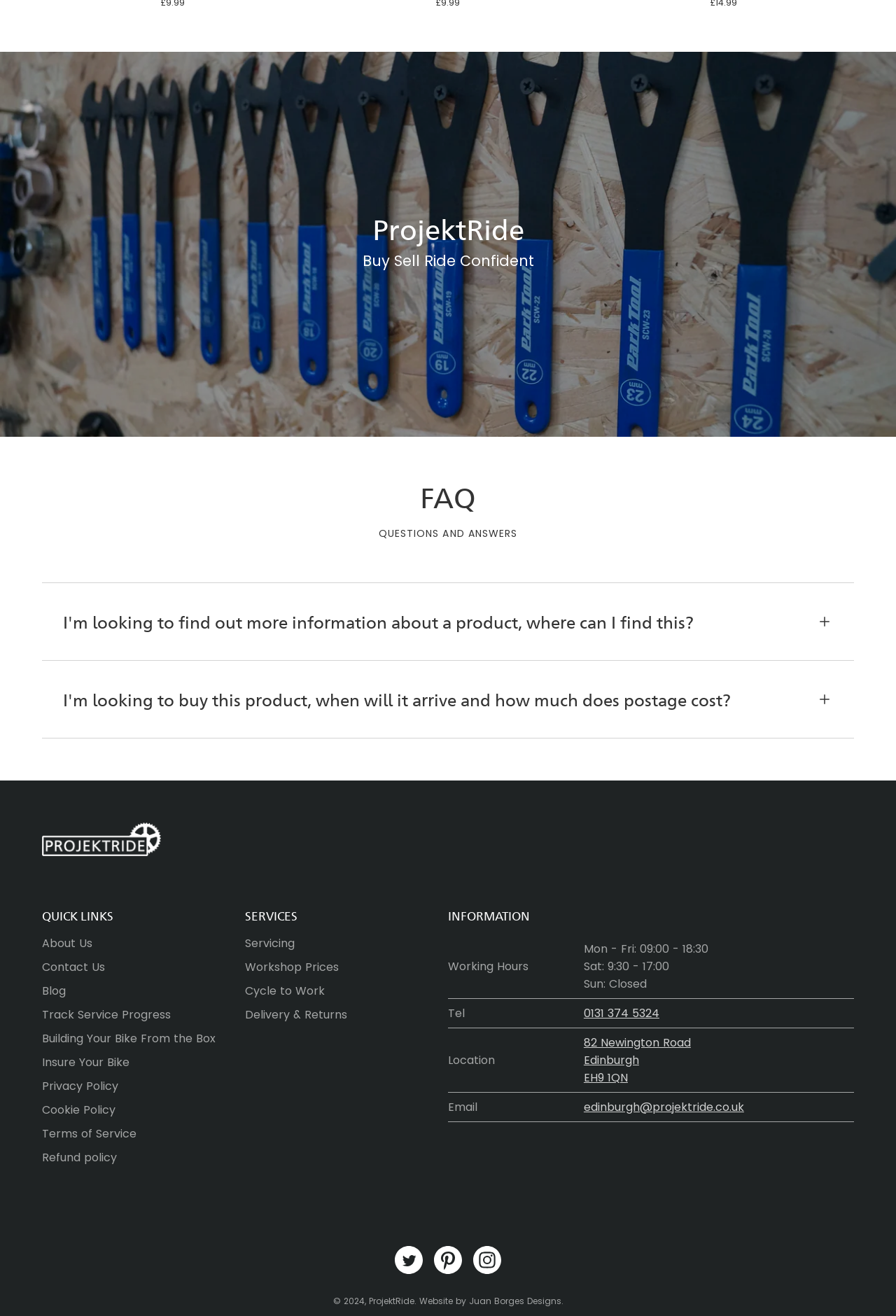Answer with a single word or phrase: 
What is the location of the company?

82 Newington Road Edinburgh EH9 1QN